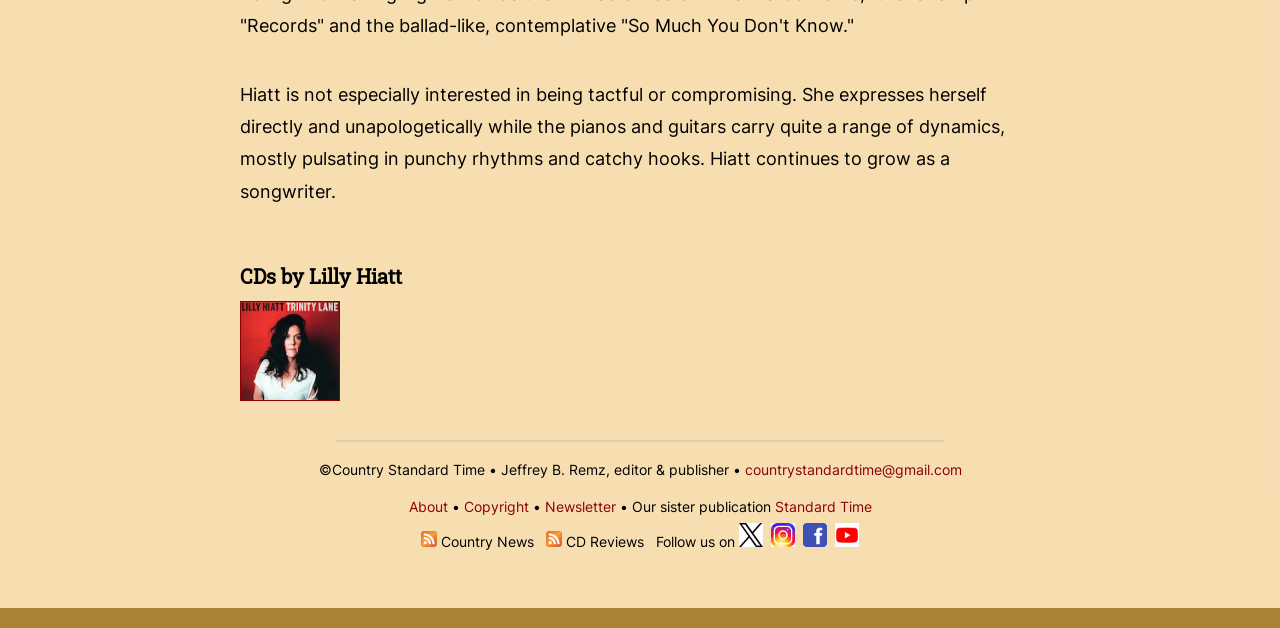For the element described, predict the bounding box coordinates as (top-left x, top-left y, bottom-right x, bottom-right y). All values should be between 0 and 1. Element description: countrystandardtime@gmail.com

[0.582, 0.734, 0.751, 0.762]